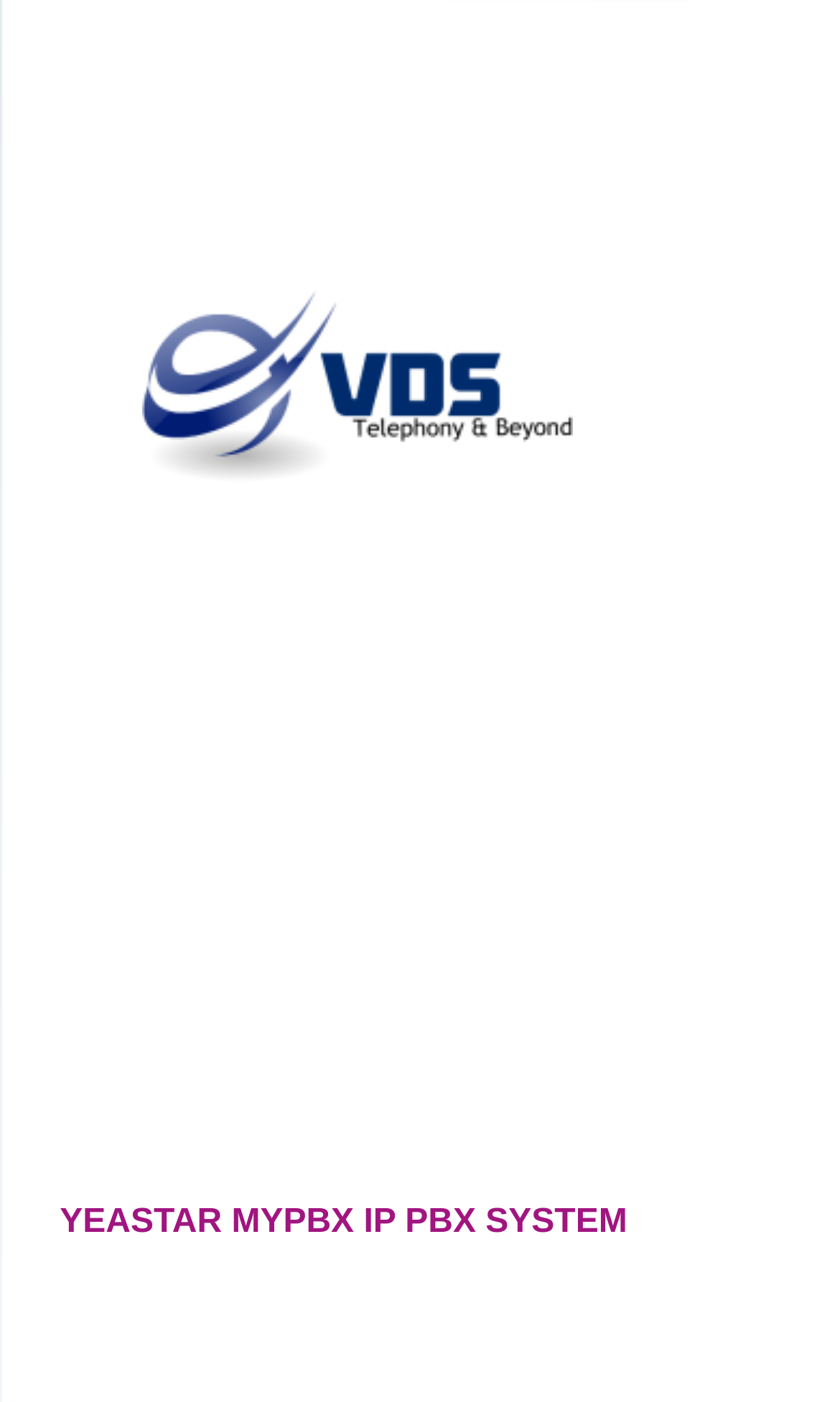Can you find the bounding box coordinates for the element that needs to be clicked to execute this instruction: "go to home page"? The coordinates should be given as four float numbers between 0 and 1, i.e., [left, top, right, bottom].

[0.192, 0.359, 0.618, 0.393]